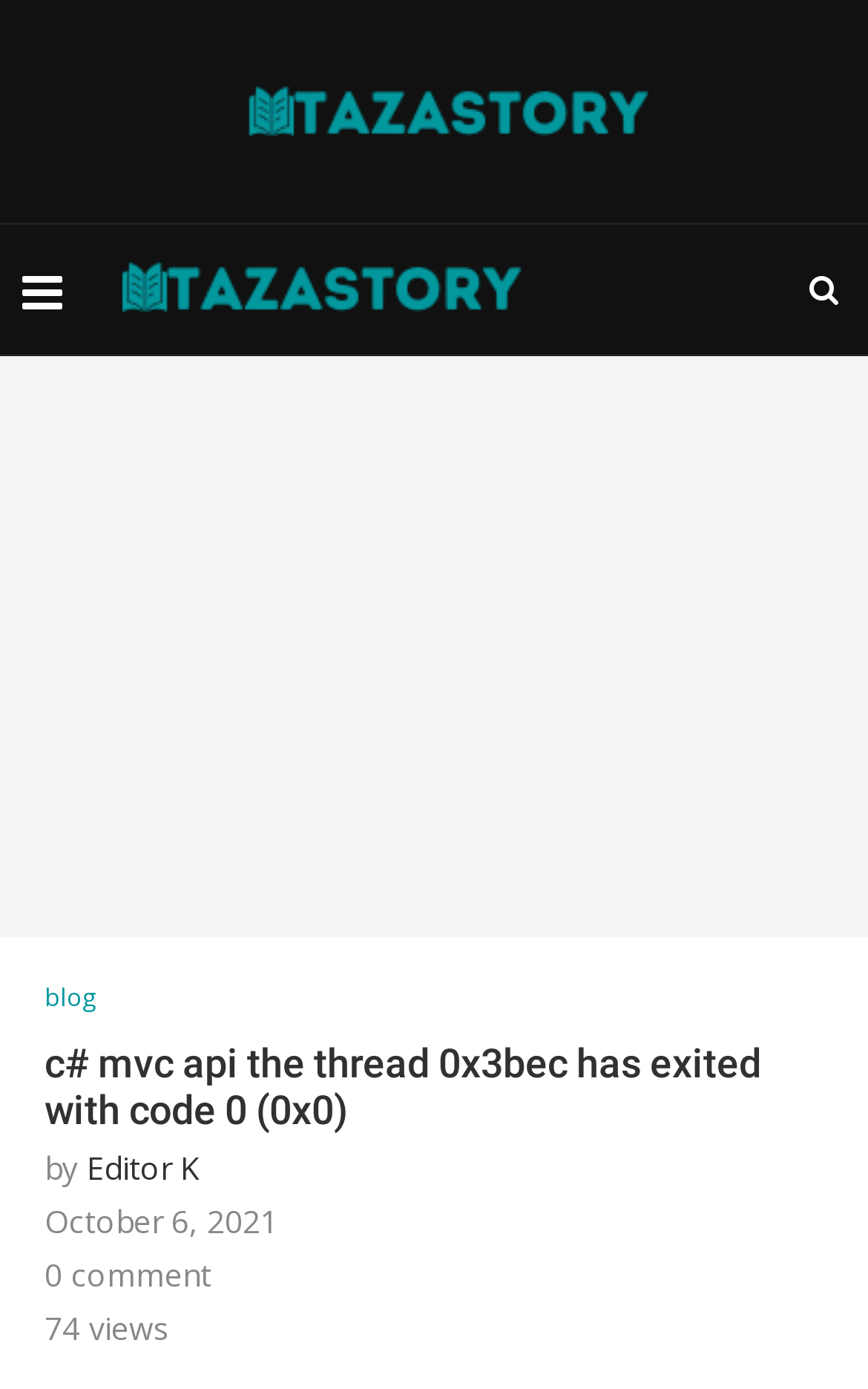What is the category of this article?
From the screenshot, supply a one-word or short-phrase answer.

blog